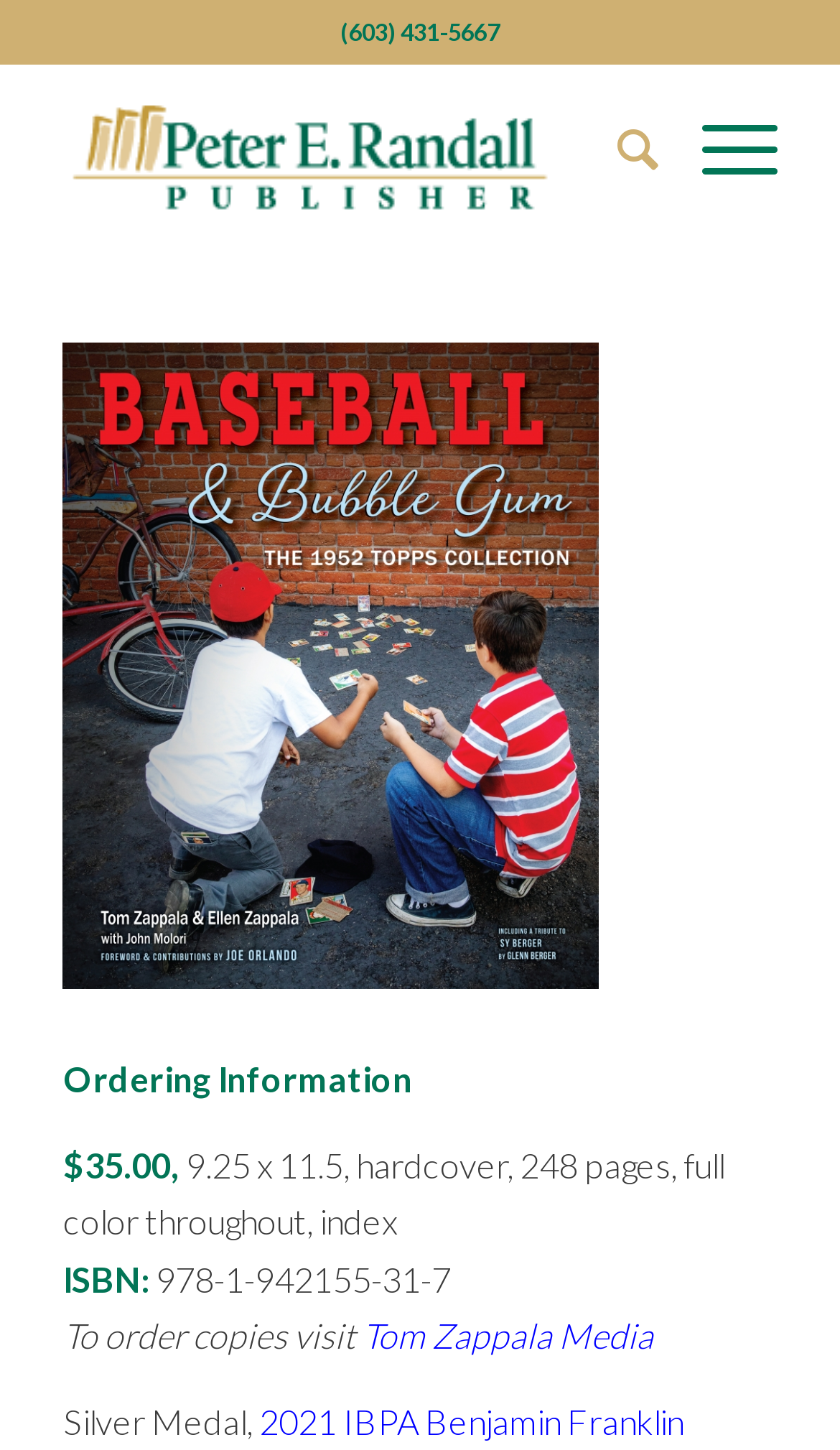What is the publisher of the book?
Please respond to the question thoroughly and include all relevant details.

I found the publisher of the book by looking at the link element with the text 'Peter E. Randall Publisher' at coordinates [0.075, 0.043, 0.755, 0.162].